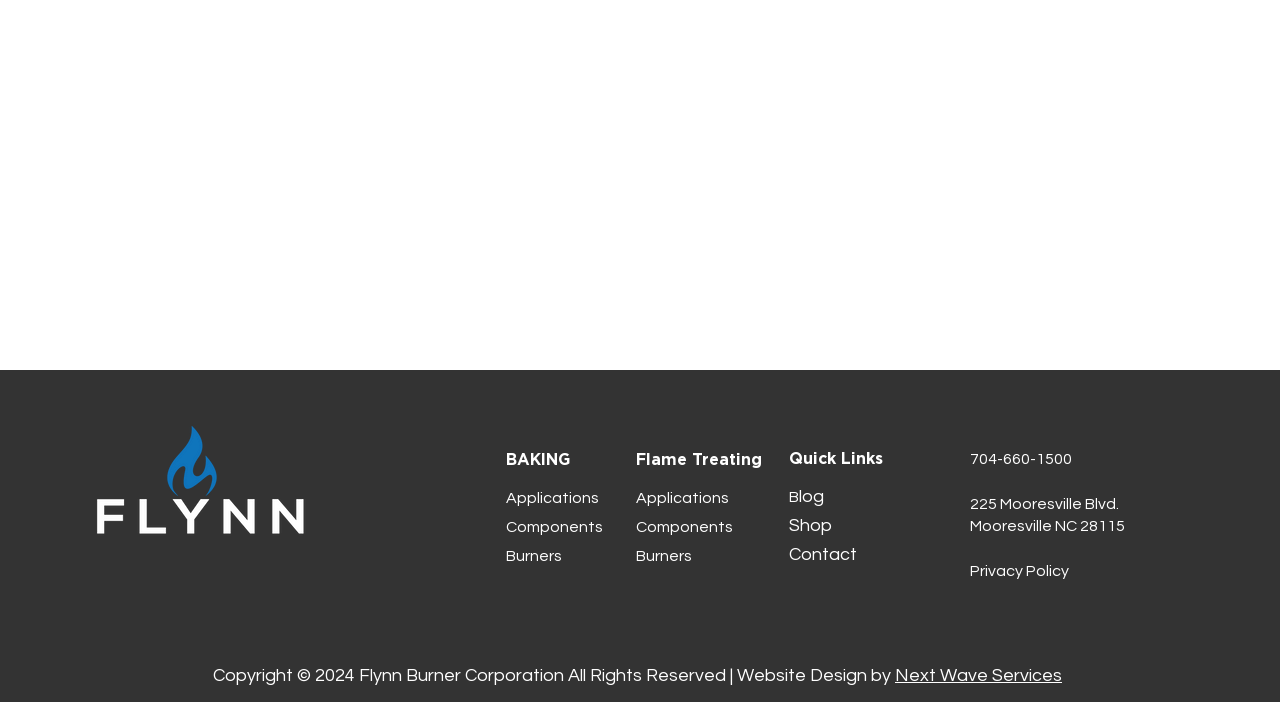Please locate the bounding box coordinates of the element that should be clicked to complete the given instruction: "Read about Flame Treating".

[0.497, 0.641, 0.596, 0.667]